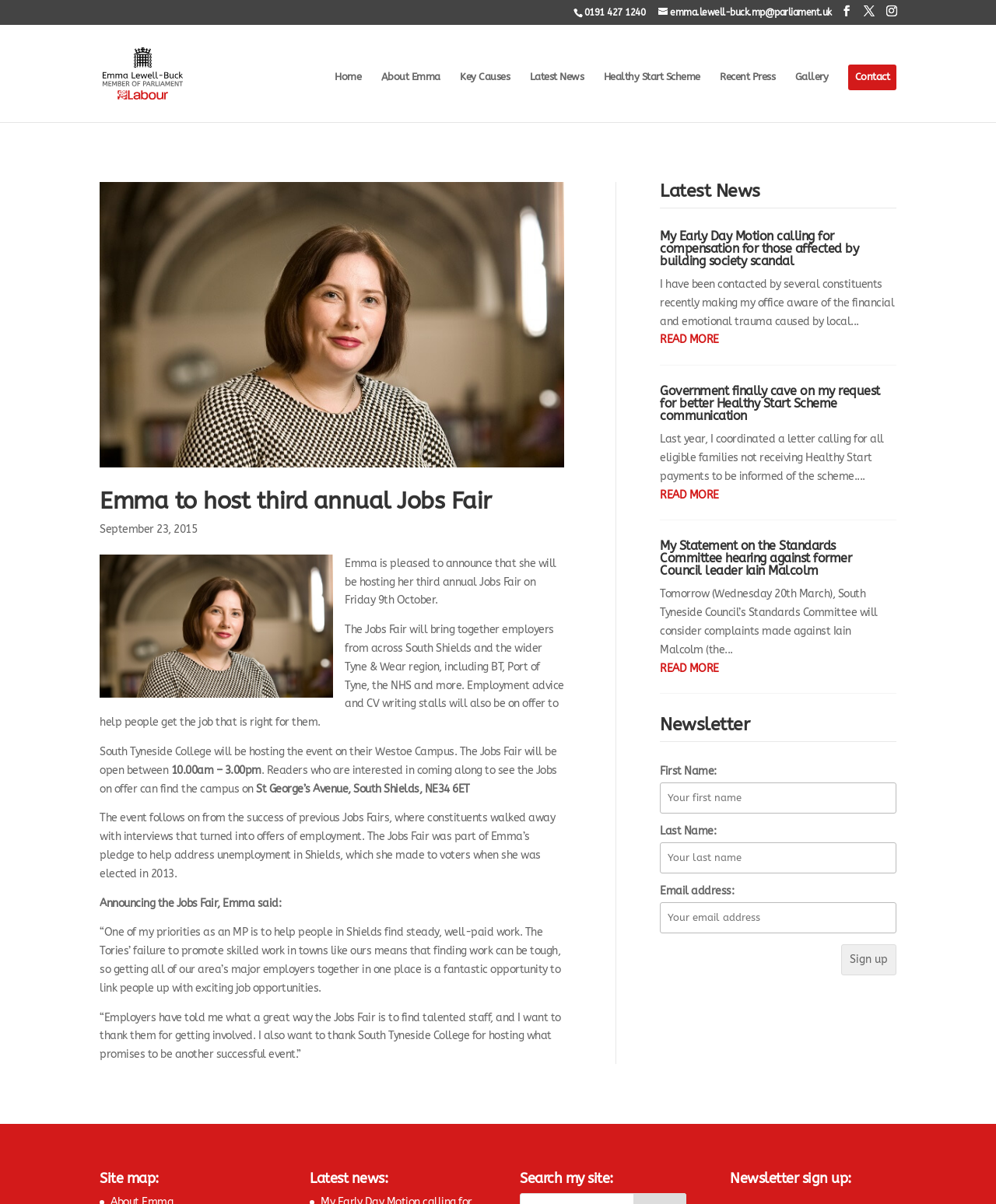Please give a succinct answer to the question in one word or phrase:
How can I sign up for the newsletter?

Fill in the form at the bottom of the page